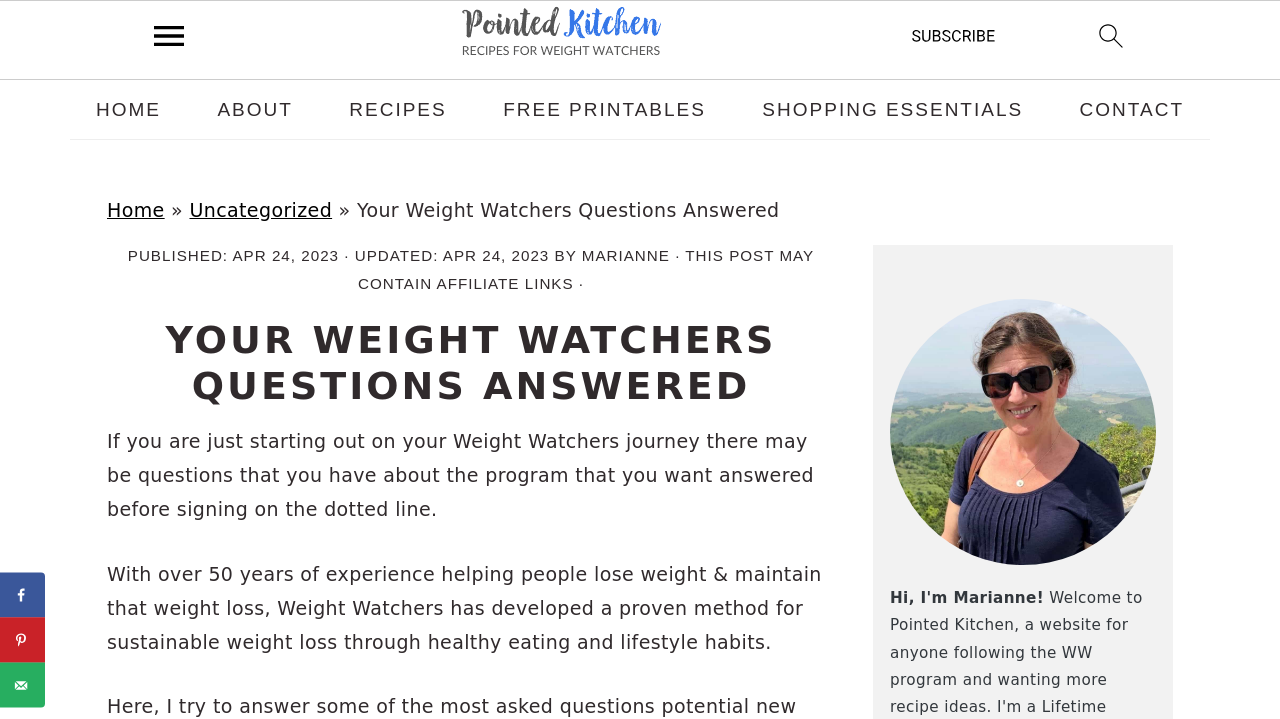Provide the bounding box coordinates for the specified HTML element described in this description: "Uncategorized". The coordinates should be four float numbers ranging from 0 to 1, in the format [left, top, right, bottom].

[0.148, 0.277, 0.259, 0.307]